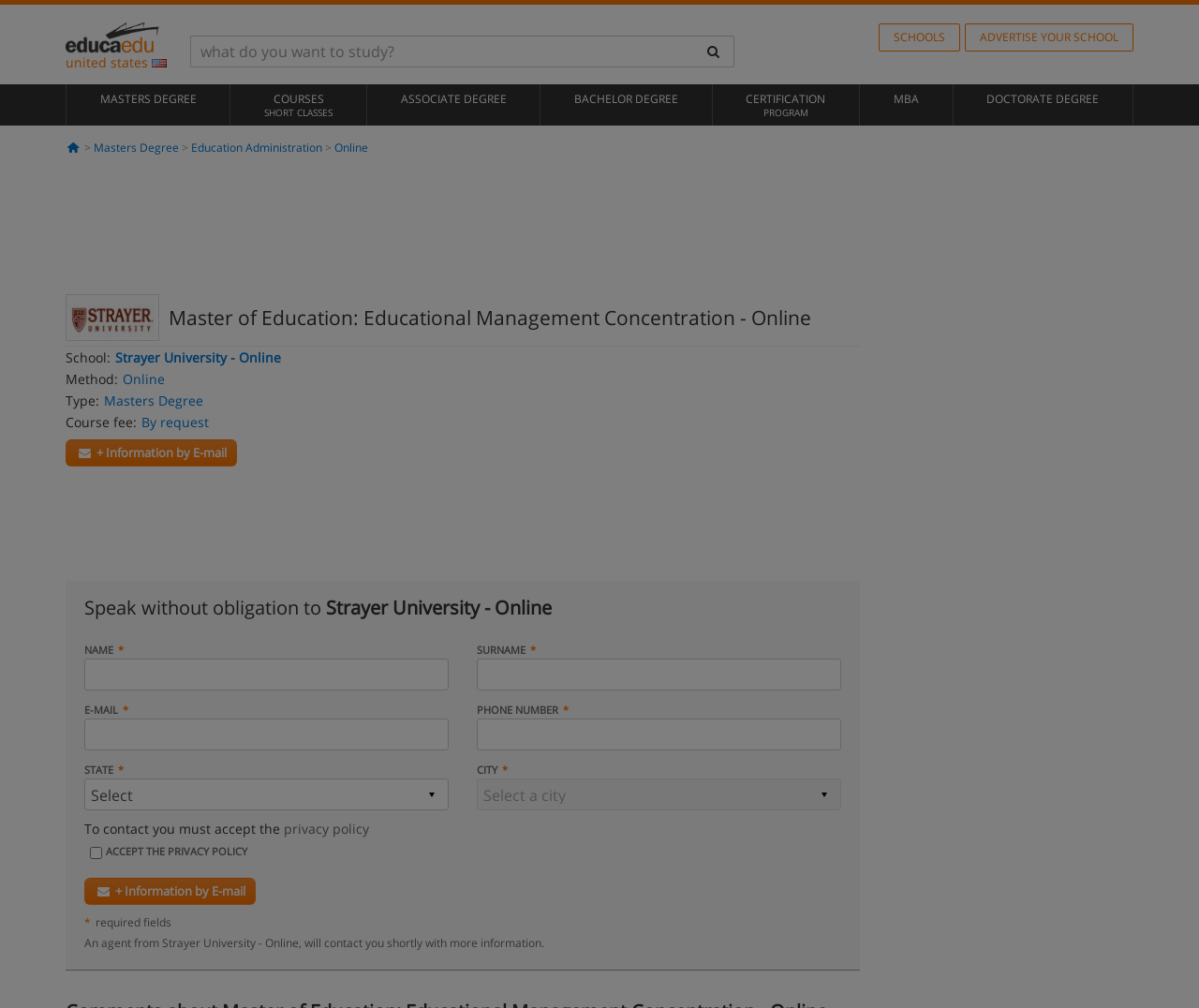Identify the bounding box coordinates of the area you need to click to perform the following instruction: "search for a course".

[0.159, 0.035, 0.579, 0.067]